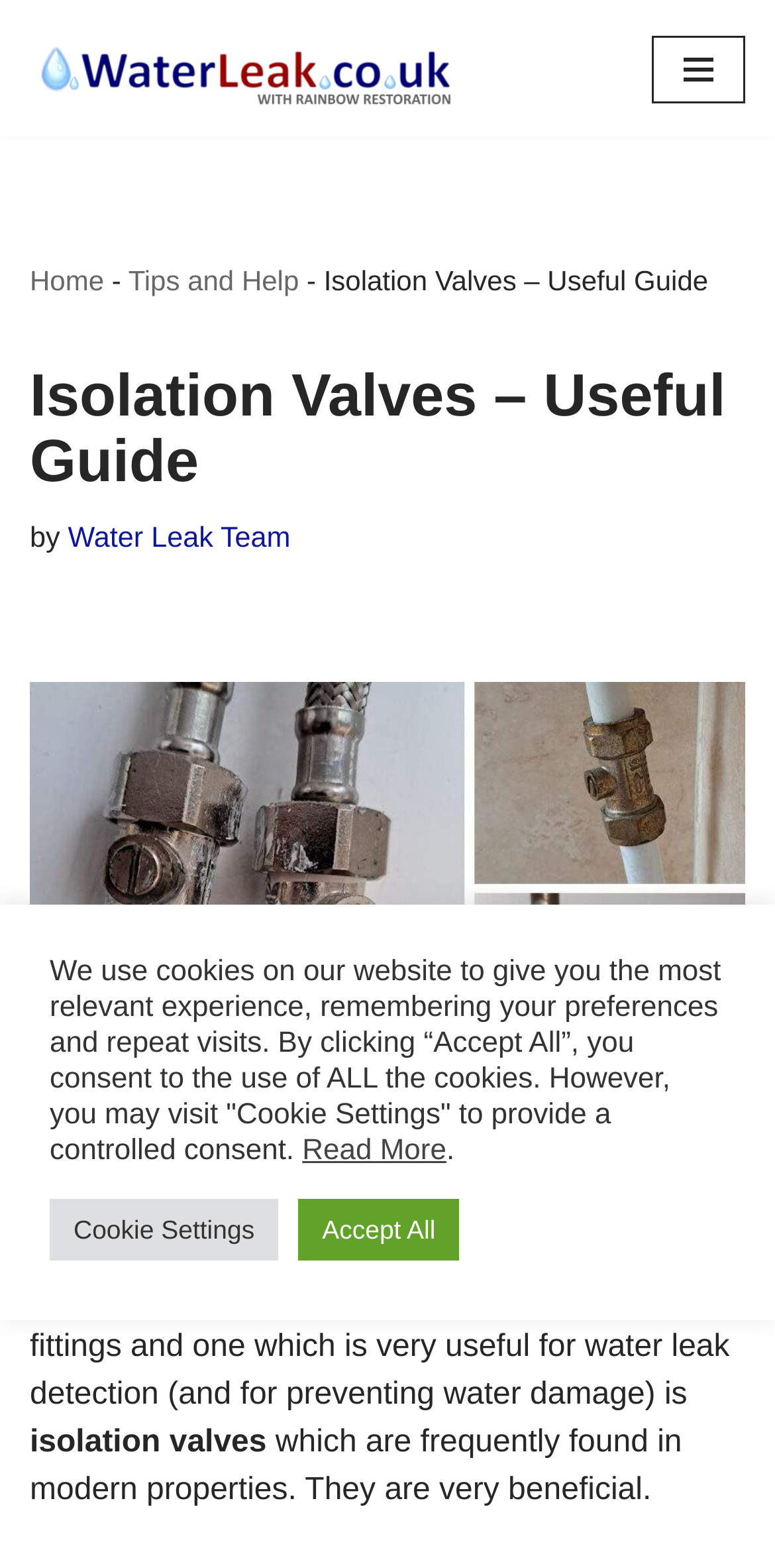Please specify the bounding box coordinates of the region to click in order to perform the following instruction: "Click the navigation menu button".

[0.841, 0.022, 0.962, 0.065]